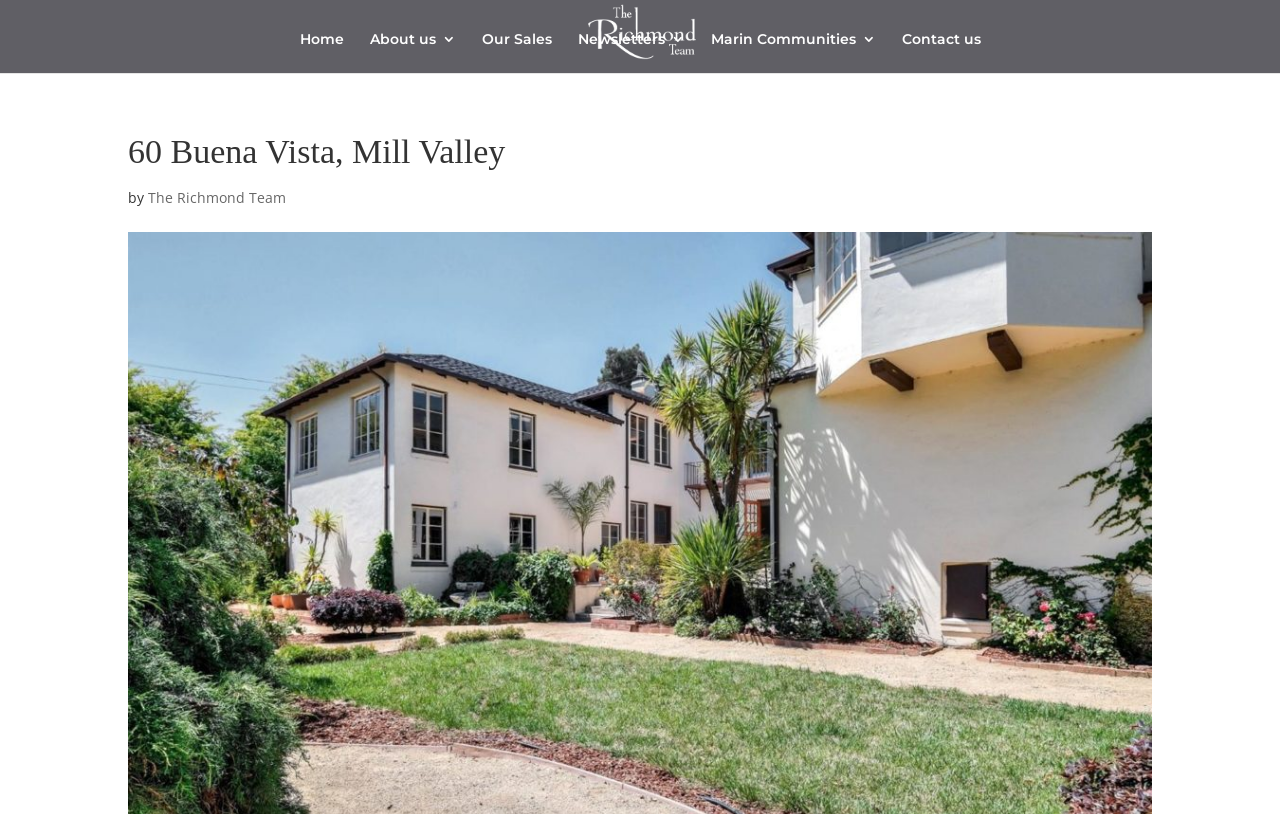Determine the bounding box coordinates of the clickable area required to perform the following instruction: "check our sales". The coordinates should be represented as four float numbers between 0 and 1: [left, top, right, bottom].

[0.376, 0.039, 0.431, 0.089]